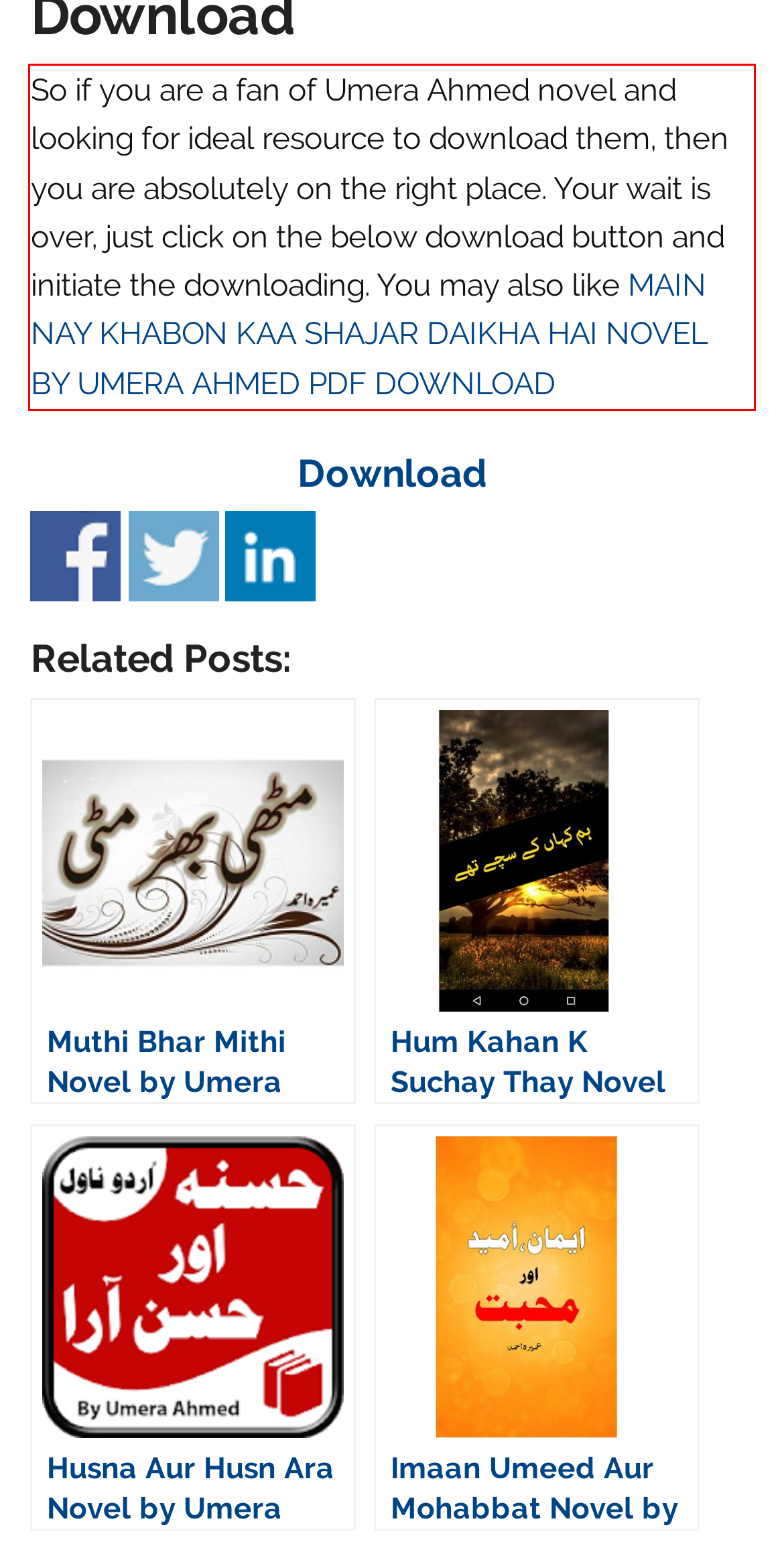Using the provided screenshot of a webpage, recognize and generate the text found within the red rectangle bounding box.

So if you are a fan of Umera Ahmed novel and looking for ideal resource to download them, then you are absolutely on the right place. Your wait is over, just click on the below download button and initiate the downloading. You may also like MAIN NAY KHABON KAA SHAJAR DAIKHA HAI NOVEL BY UMERA AHMED PDF DOWNLOAD